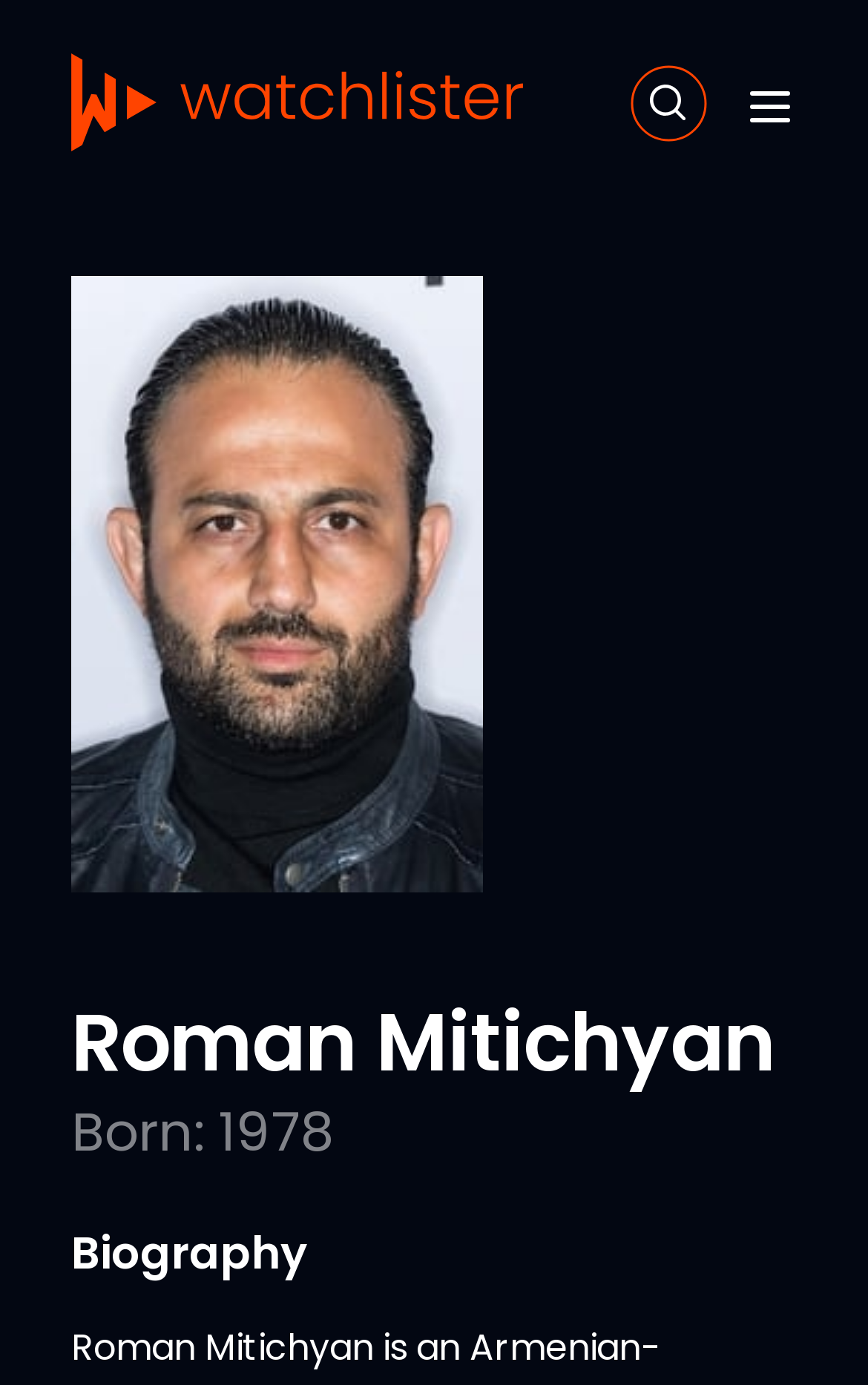What is the profession of Roman Mitichyan?
Using the visual information, respond with a single word or phrase.

Actor and martial artist